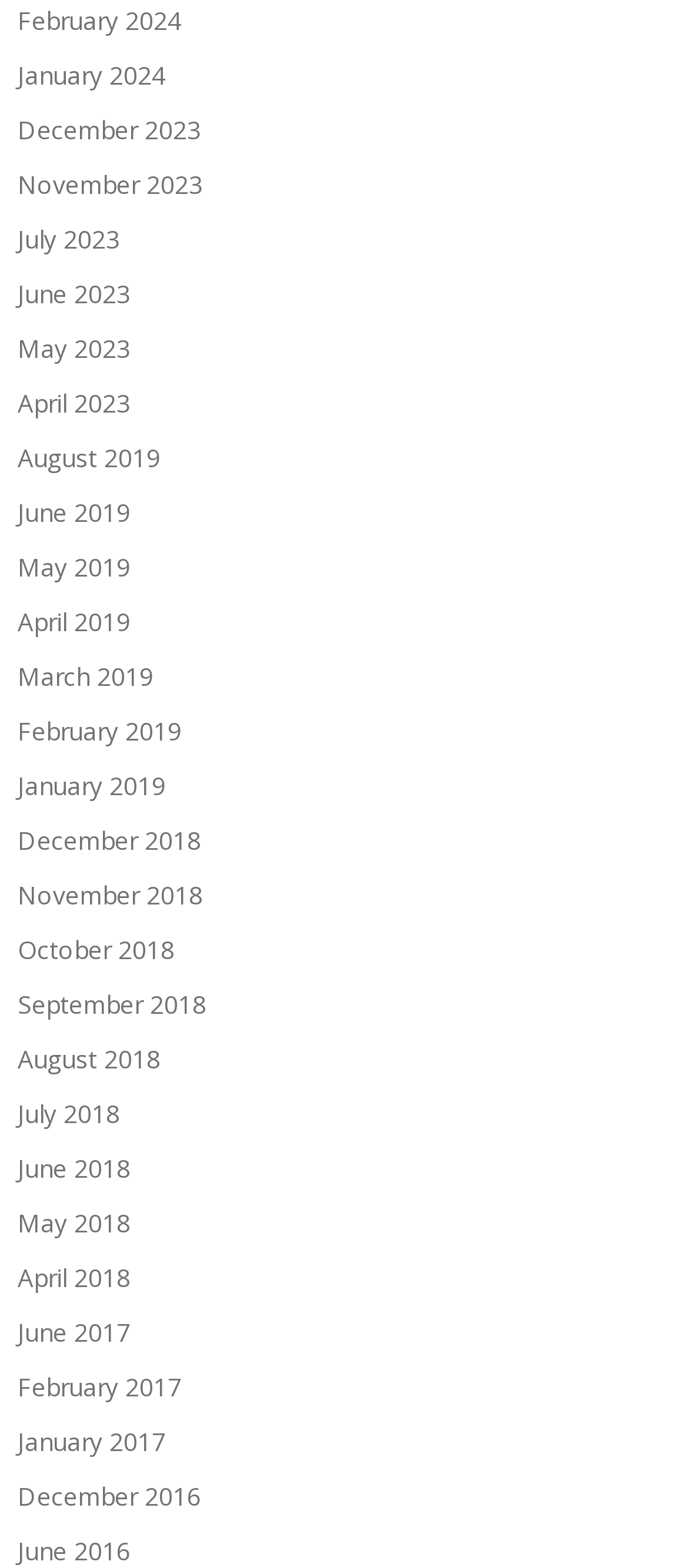Please respond to the question with a concise word or phrase:
How many months are listed in 2019?

5